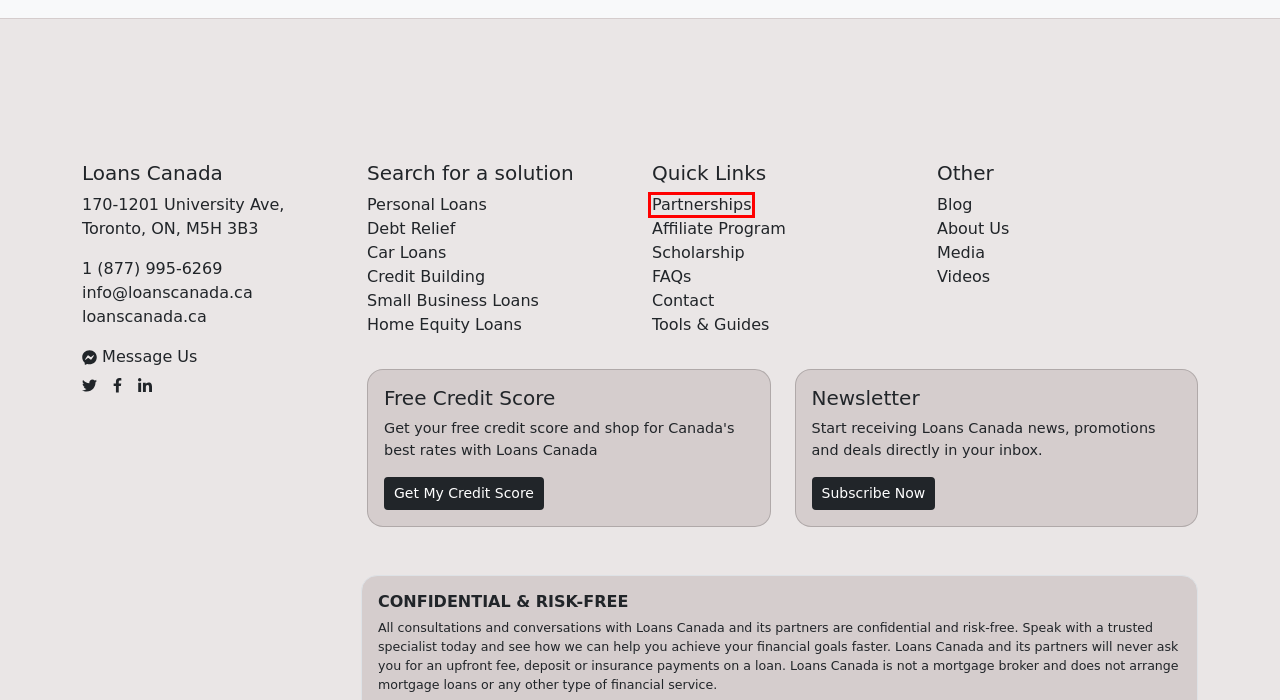Observe the screenshot of a webpage with a red bounding box around an element. Identify the webpage description that best fits the new page after the element inside the bounding box is clicked. The candidates are:
A. Small Business Loans | Business Funding | Loans Canada
B. Contact Loans Canada | Loans Canada
C. Videos | Loans Canada
D. Financial Literacy Scholarship Canada | Loans Canada
E. Best Loan Affiliate Program In Canada | Loans Canada
F. Subscribe To Our Newsletter | Loans Canada
G. Media | Loans Canada
H. Partnerships | Loans Canada

H